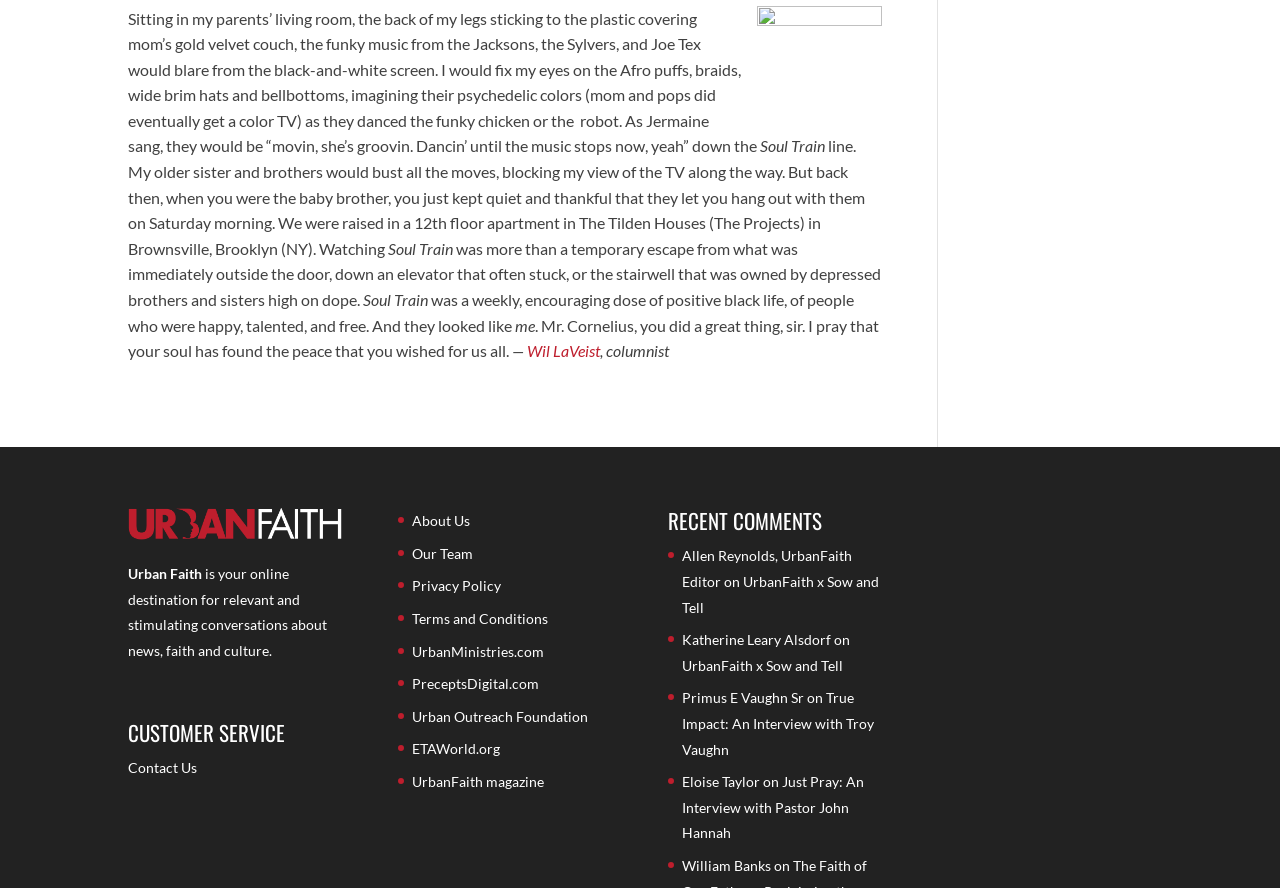Give a one-word or one-phrase response to the question: 
What is the name of the online destination mentioned in the article?

Urban Faith